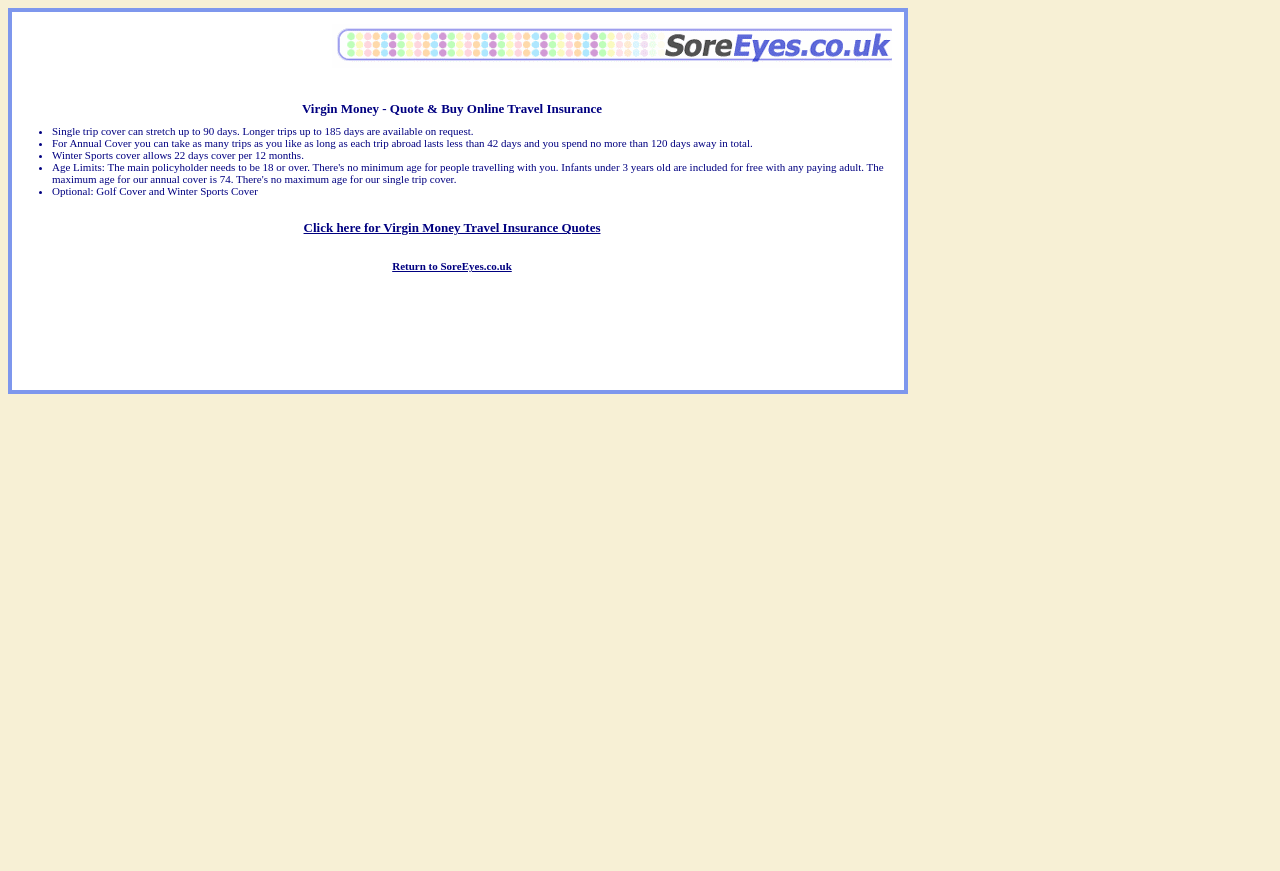Refer to the element description title="SoreEyes travel insurance UK" and identify the corresponding bounding box in the screenshot. Format the coordinates as (top-left x, top-left y, bottom-right x, bottom-right y) with values in the range of 0 to 1.

[0.259, 0.067, 0.697, 0.08]